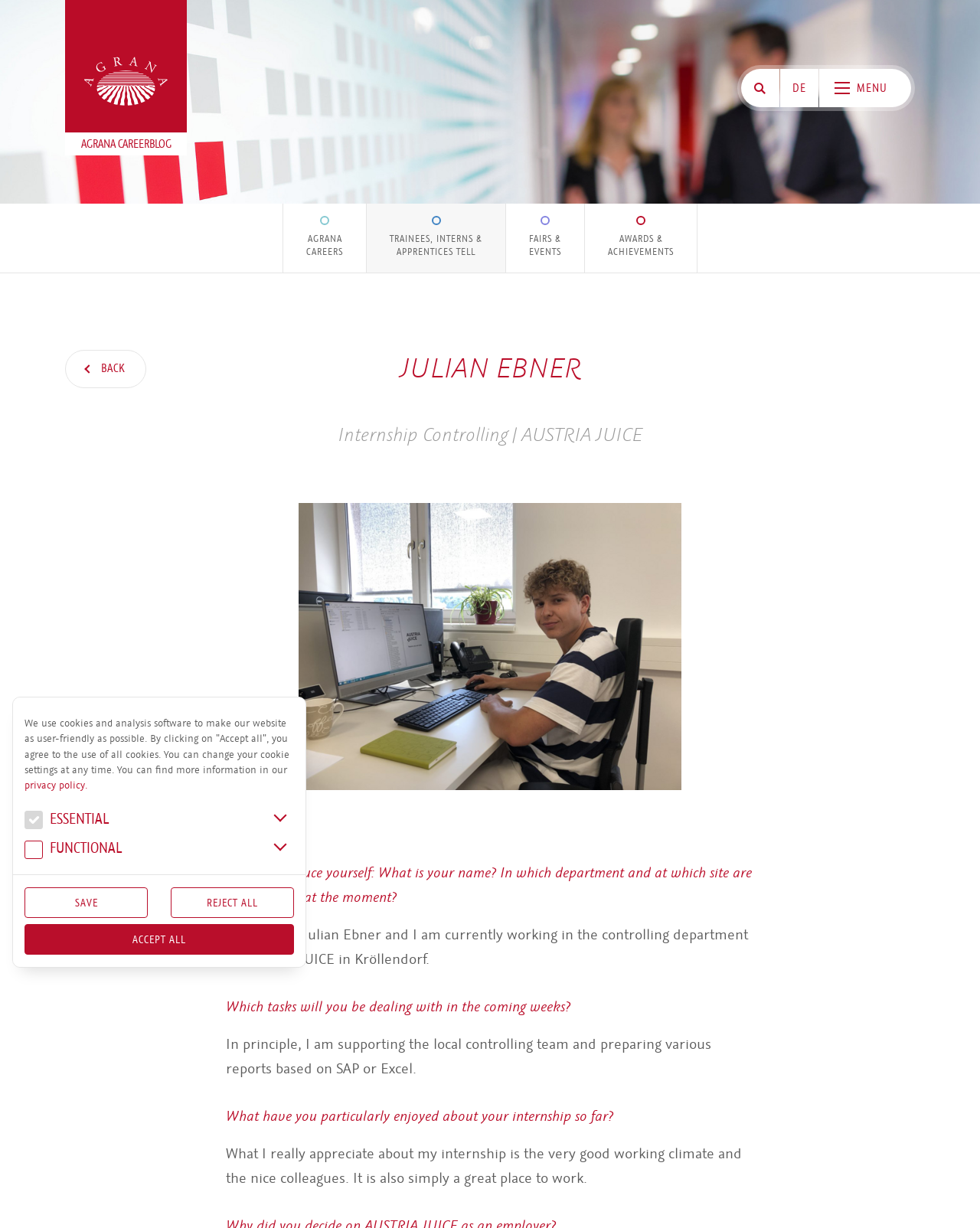Find the bounding box coordinates of the clickable element required to execute the following instruction: "Go to AGRANA CAREERS". Provide the coordinates as four float numbers between 0 and 1, i.e., [left, top, right, bottom].

[0.289, 0.161, 0.373, 0.227]